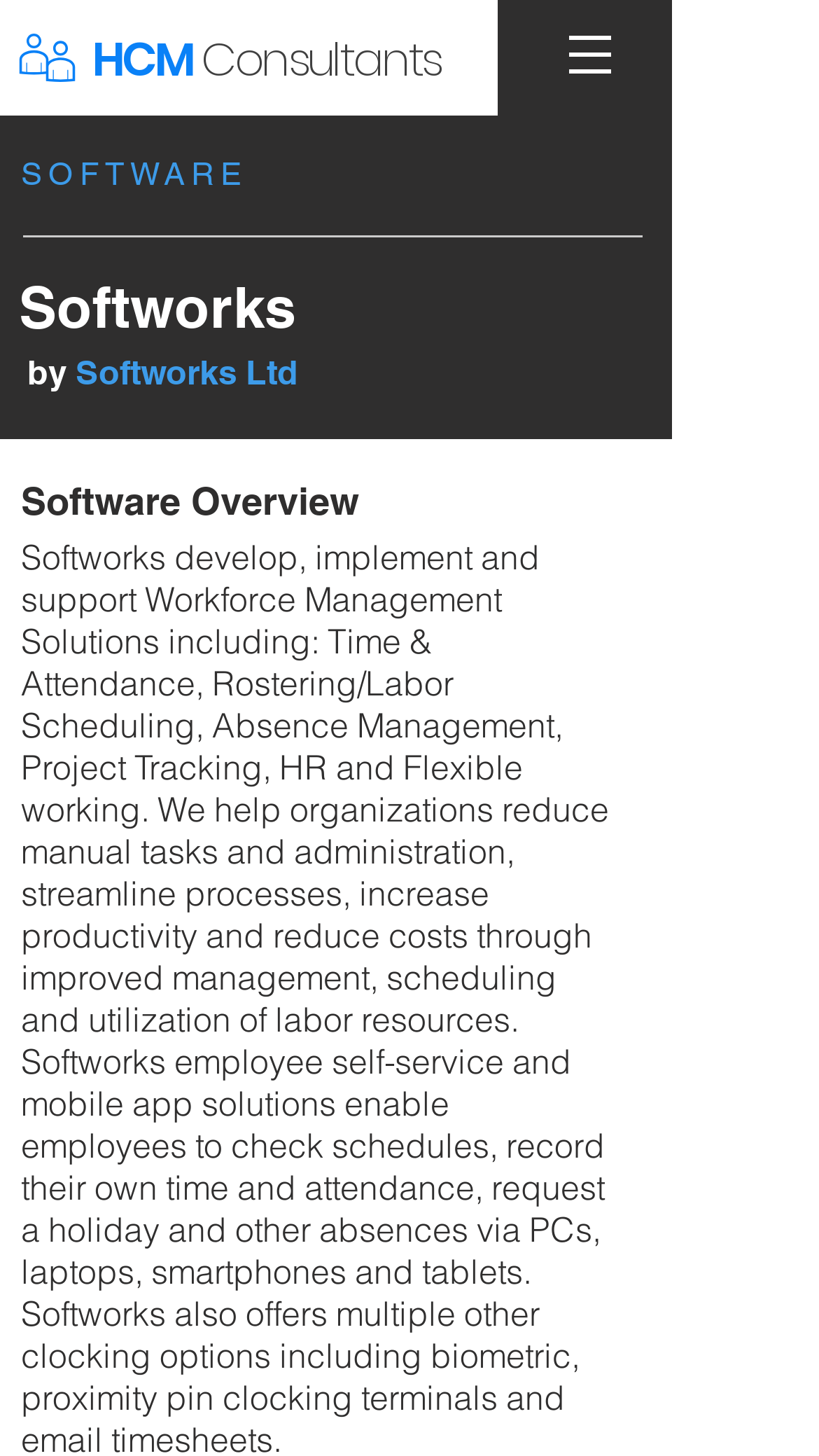Locate the bounding box of the UI element with the following description: "#comp-kaflh8tr svg [data-color="1"] {fill: #0A81F7;}".

[0.023, 0.023, 0.092, 0.056]